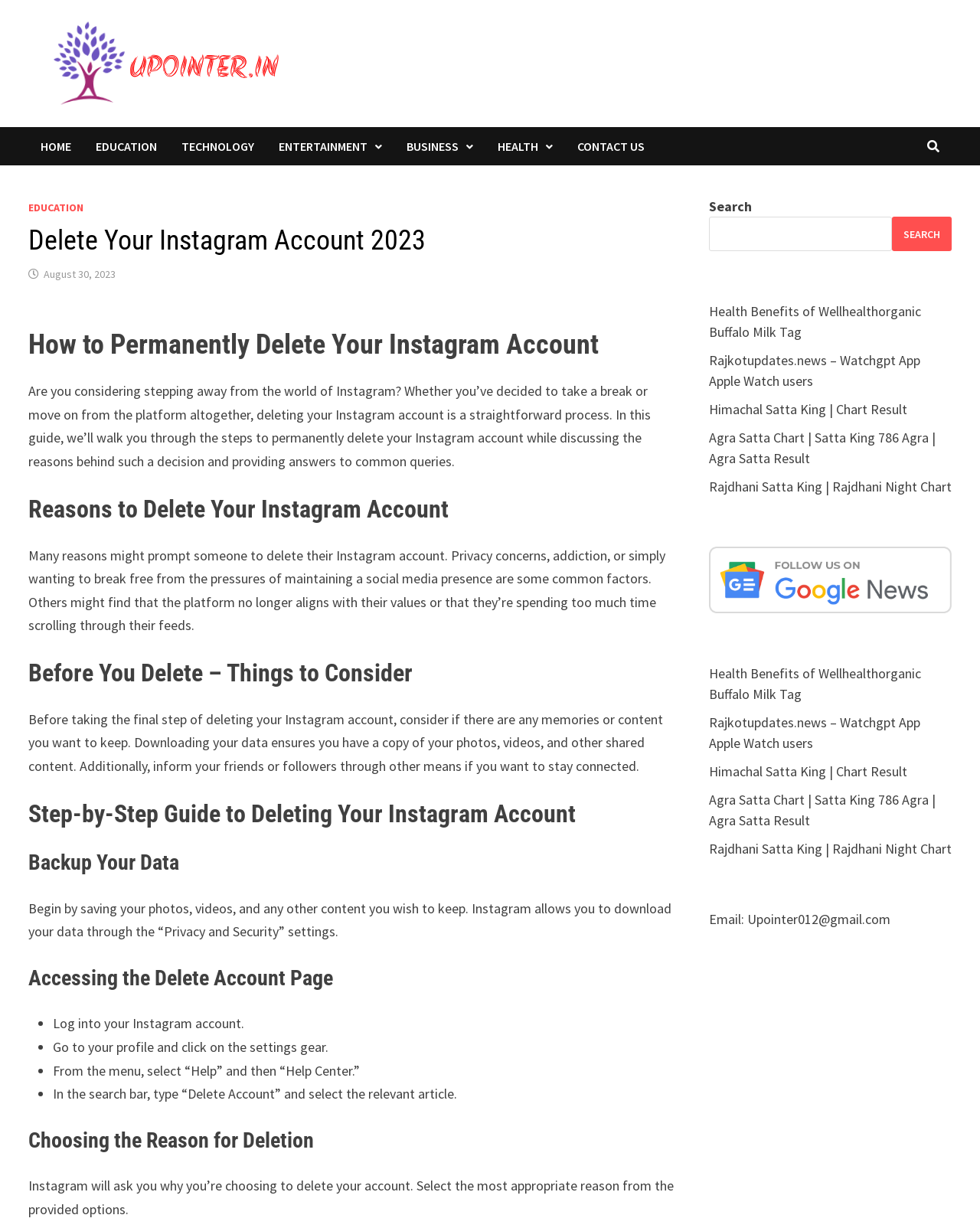Identify the bounding box coordinates of the section to be clicked to complete the task described by the following instruction: "Read the article about Health Benefits of Wellhealthorganic Buffalo Milk Tag". The coordinates should be four float numbers between 0 and 1, formatted as [left, top, right, bottom].

[0.723, 0.246, 0.939, 0.277]